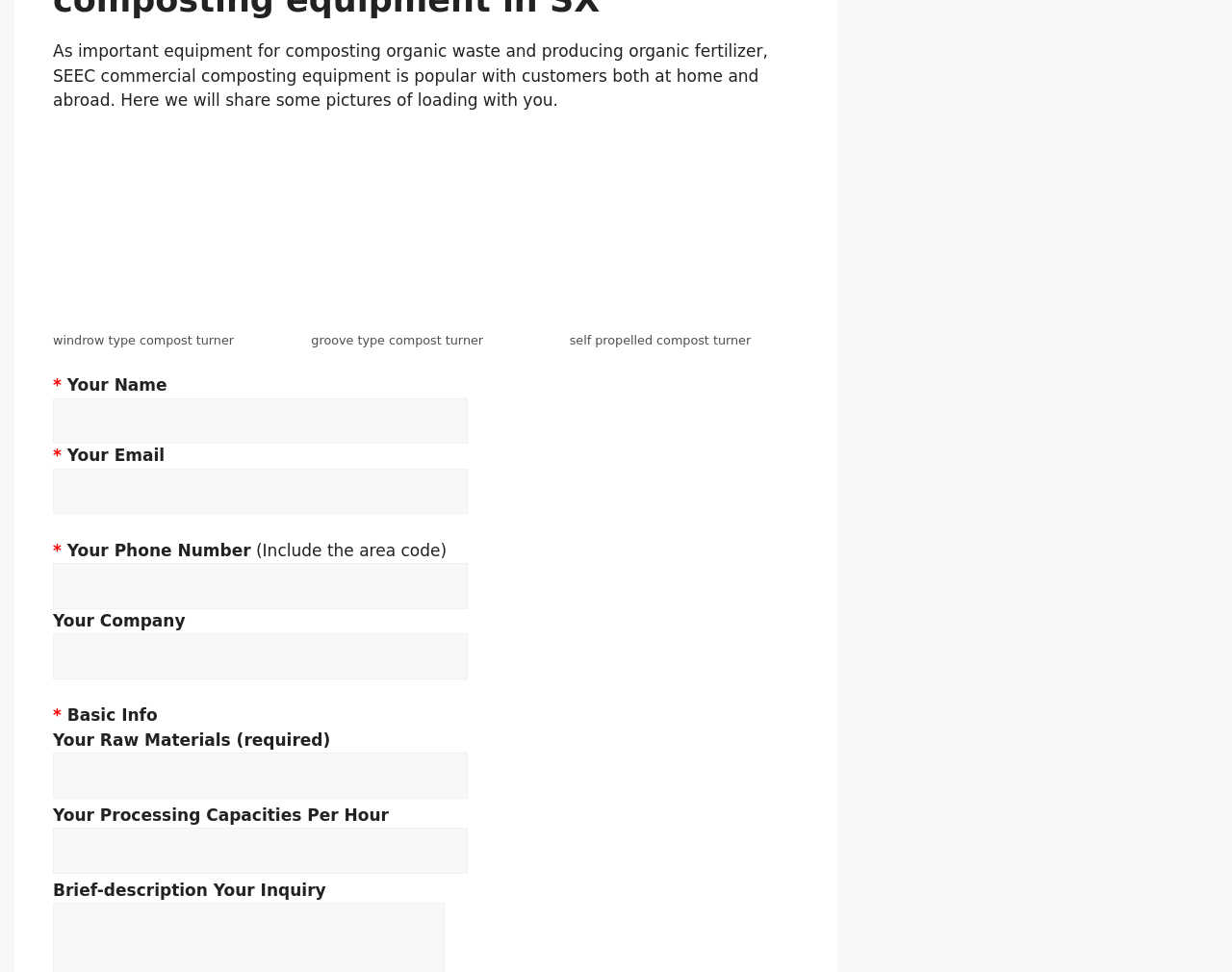What type of equipment is shown in the pictures?
Based on the image, give a concise answer in the form of a single word or short phrase.

Composting equipment